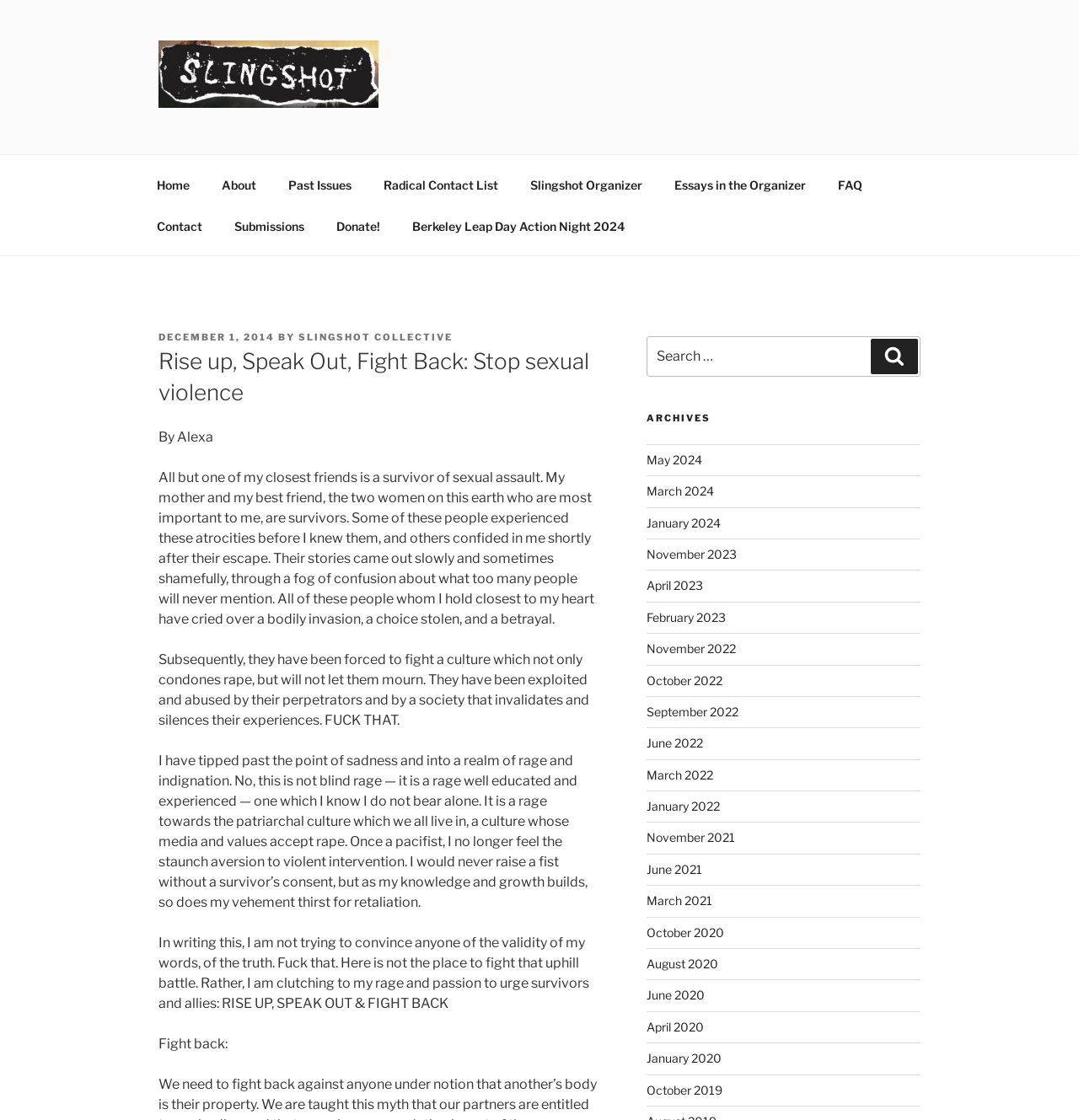How many links are there in the top menu?
Using the visual information from the image, give a one-word or short-phrase answer.

12